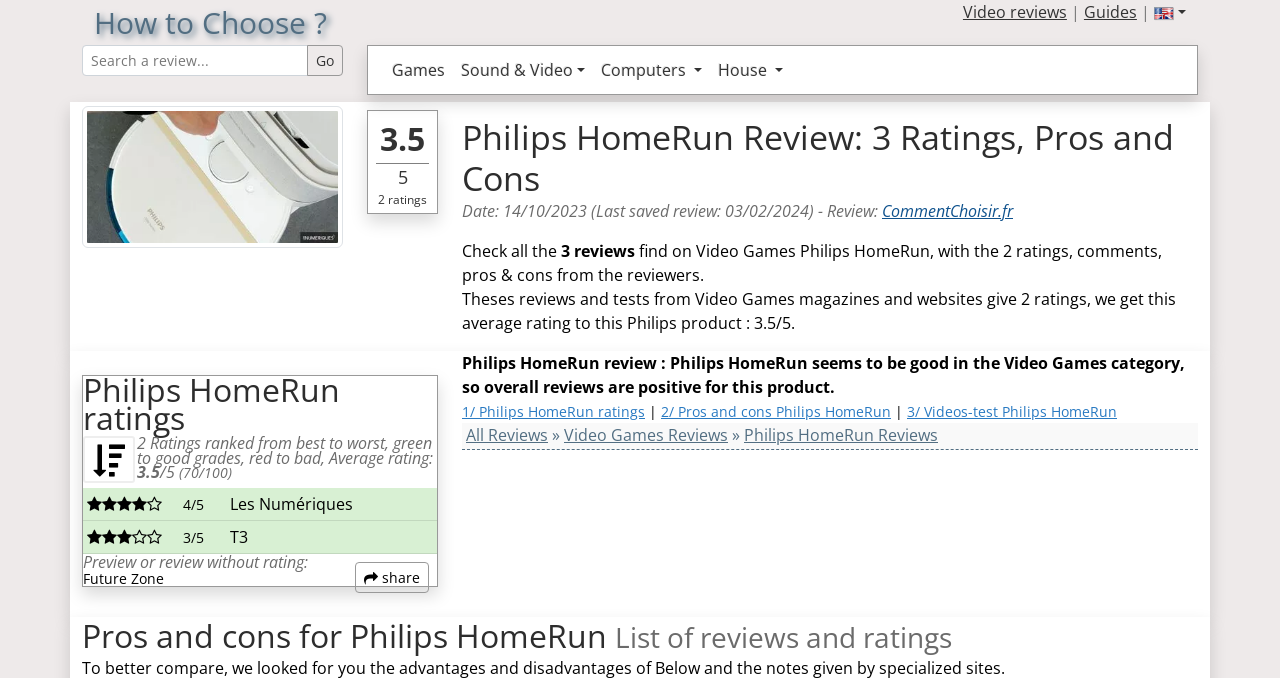Answer in one word or a short phrase: 
What is the source of the first rating?

Les Numériques